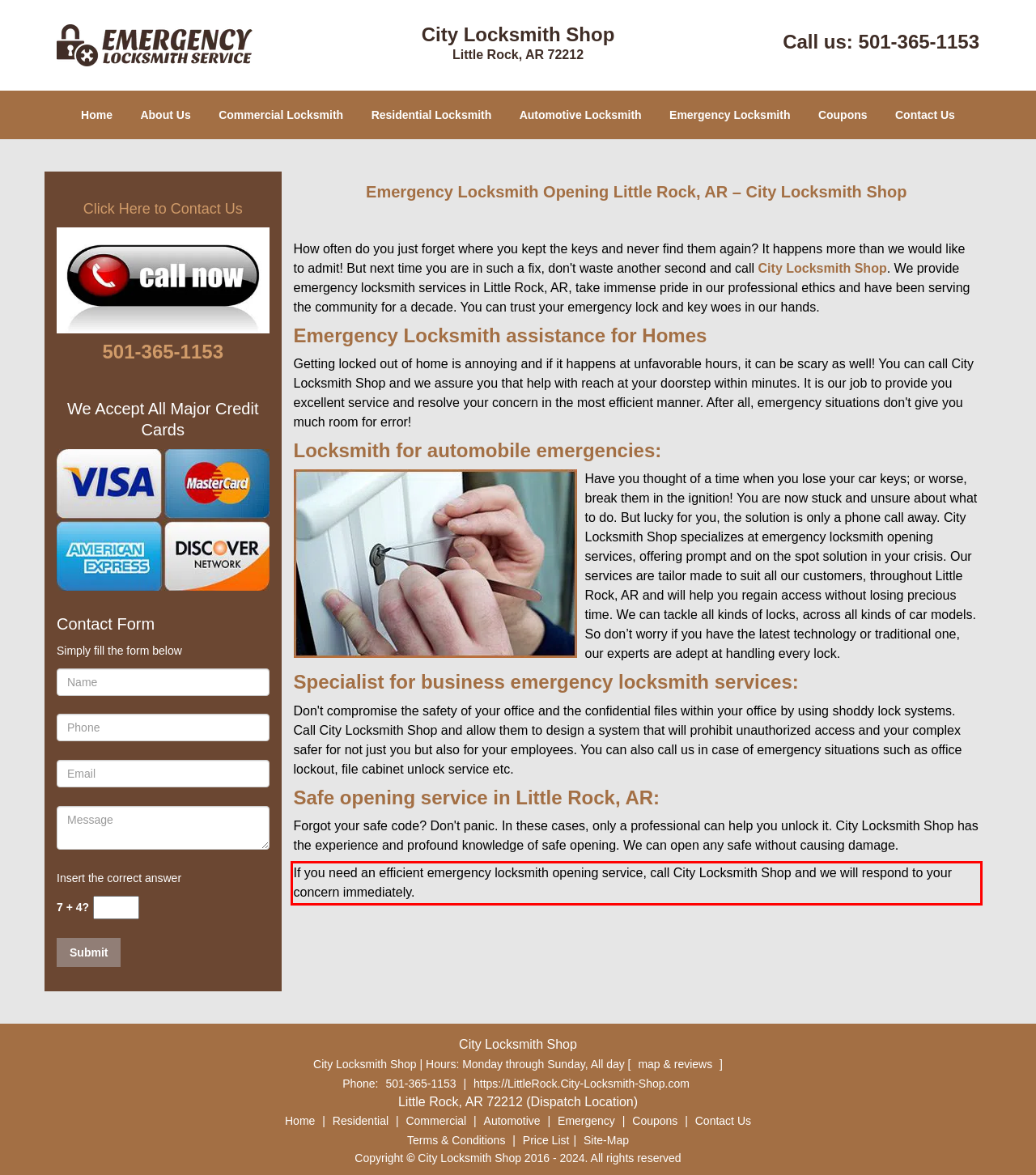Look at the screenshot of the webpage, locate the red rectangle bounding box, and generate the text content that it contains.

If you need an efficient emergency locksmith opening service, call City Locksmith Shop and we will respond to your concern immediately.